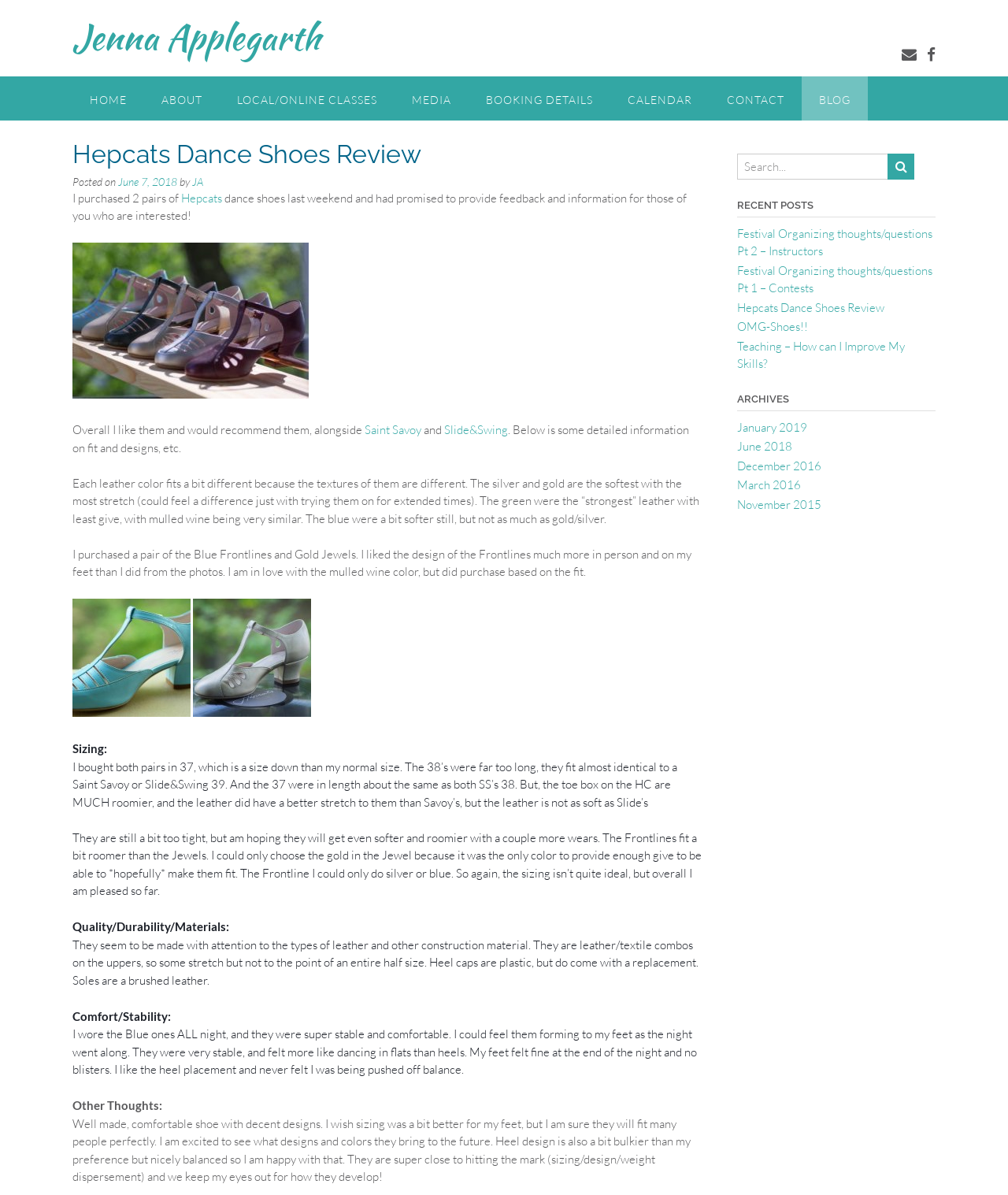Provide the bounding box coordinates of the HTML element this sentence describes: "Hepcats".

[0.18, 0.159, 0.22, 0.172]